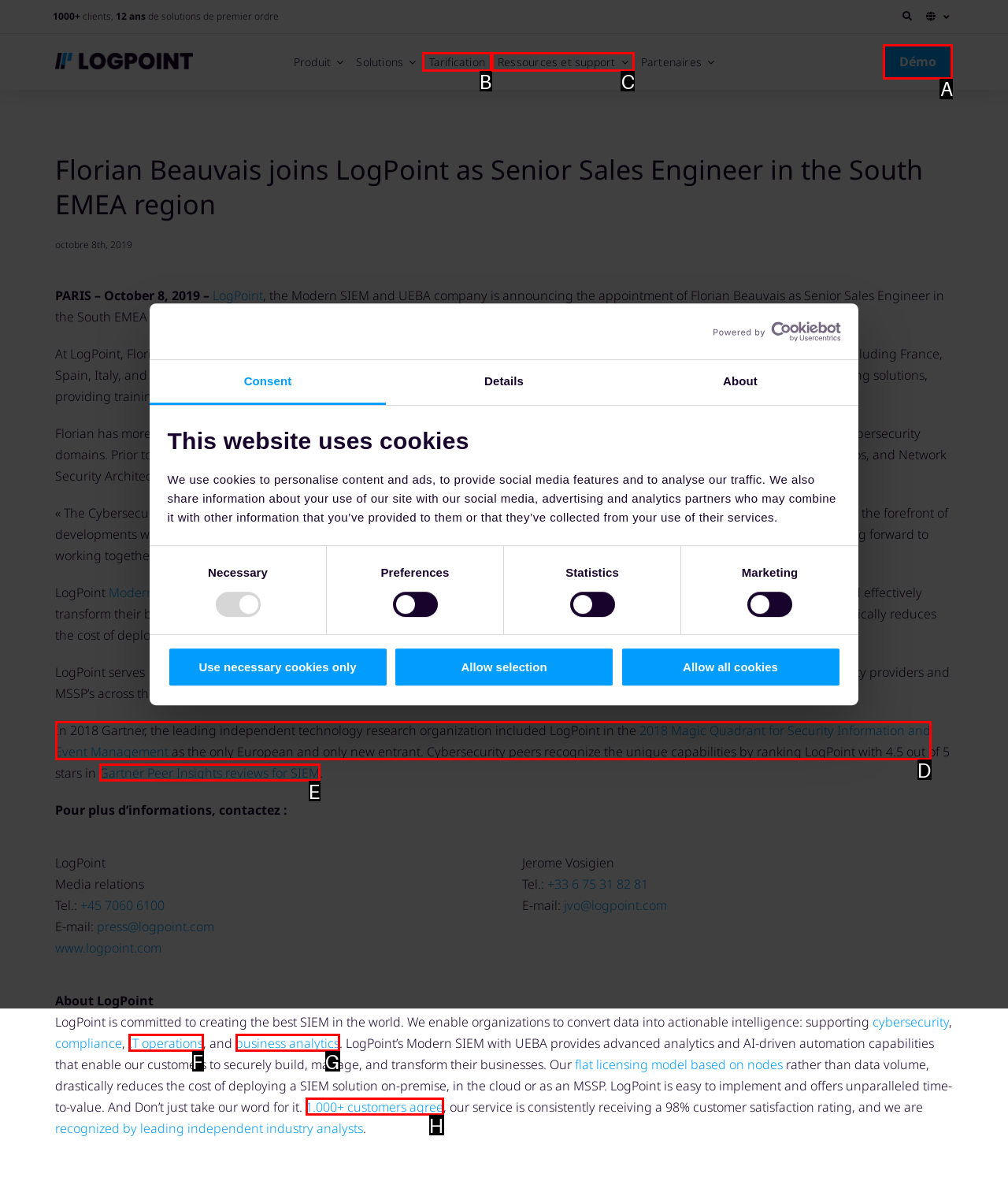From the given choices, which option should you click to complete this task: Click the 'Démo' link? Answer with the letter of the correct option.

A